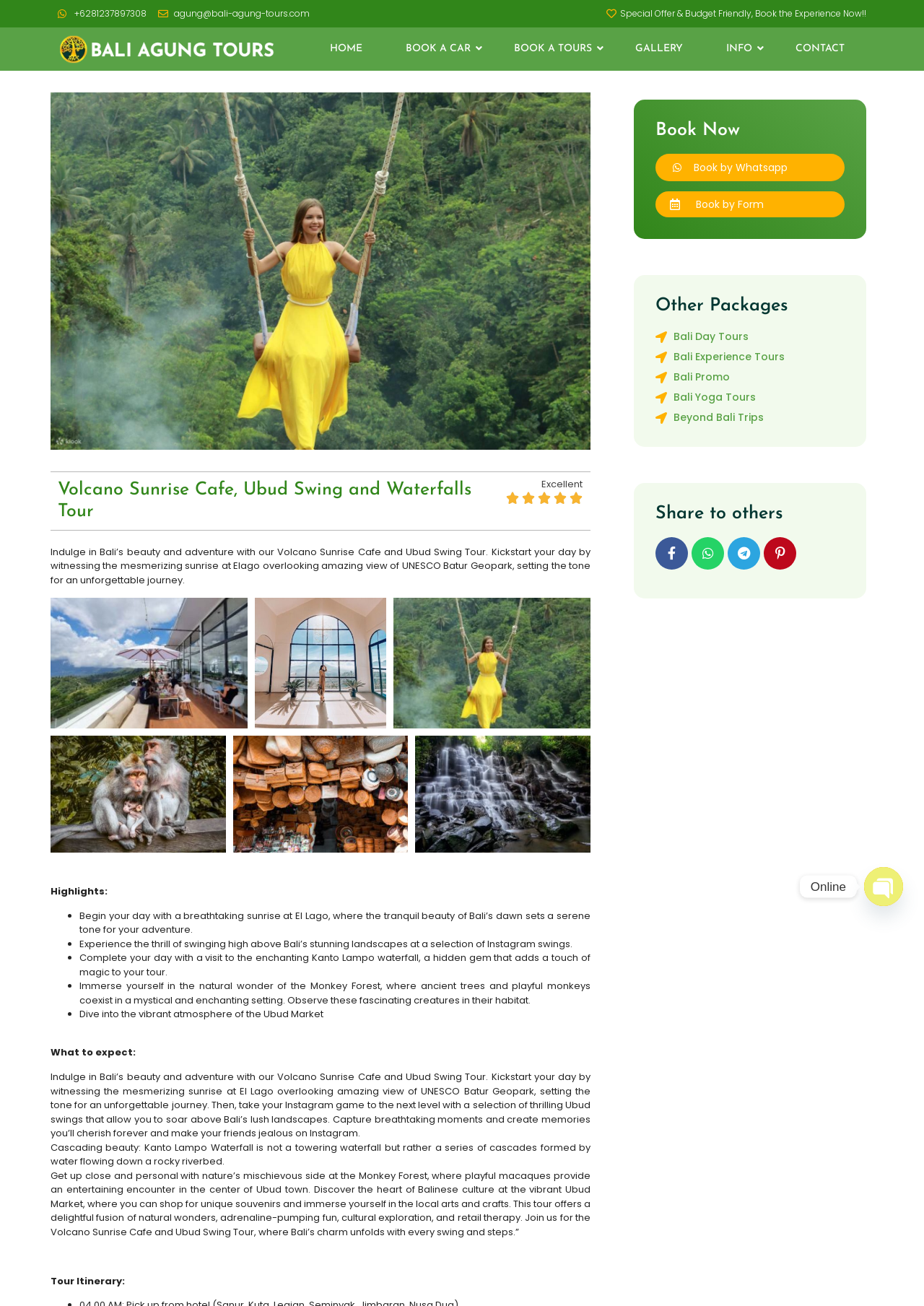Specify the bounding box coordinates of the area that needs to be clicked to achieve the following instruction: "Open chat".

[0.935, 0.664, 0.977, 0.694]